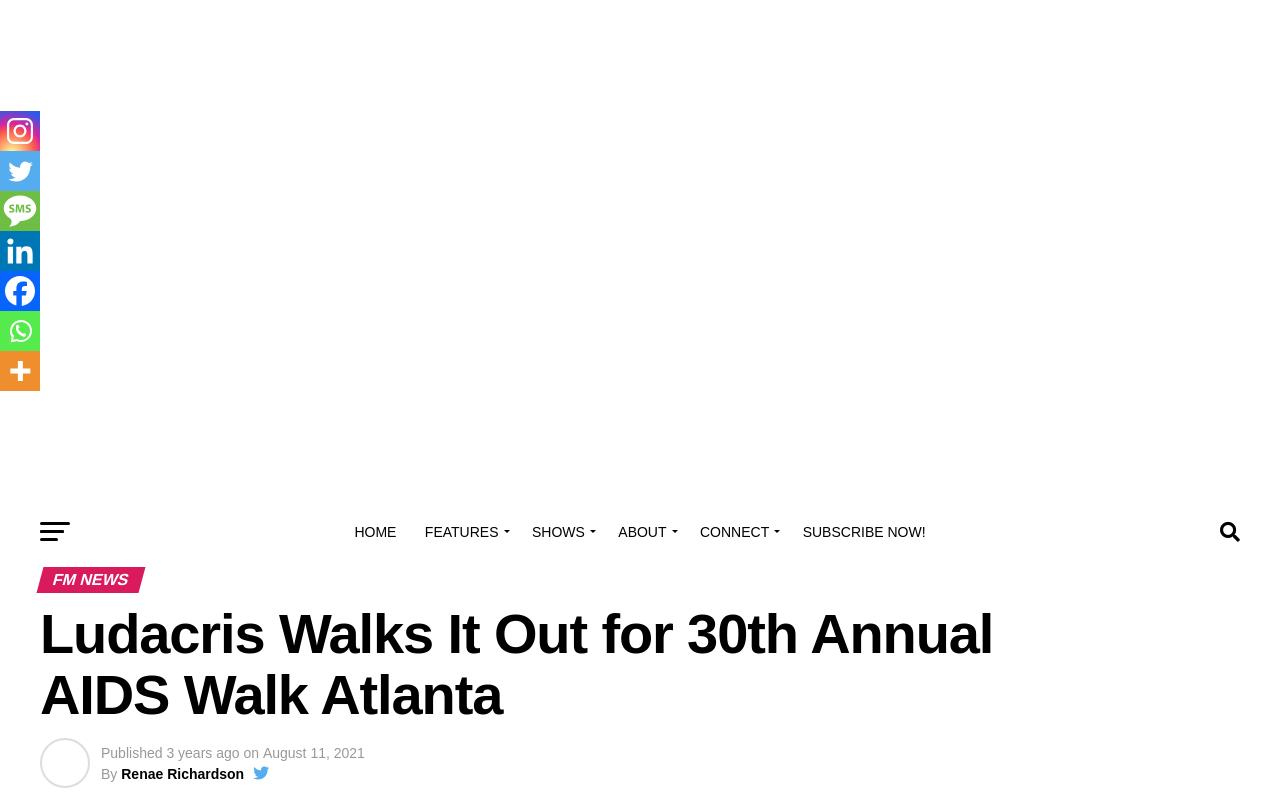Please specify the bounding box coordinates of the area that should be clicked to accomplish the following instruction: "Go to the HOME page". The coordinates should consist of four float numbers between 0 and 1, i.e., [left, top, right, bottom].

[0.268, 0.633, 0.319, 0.696]